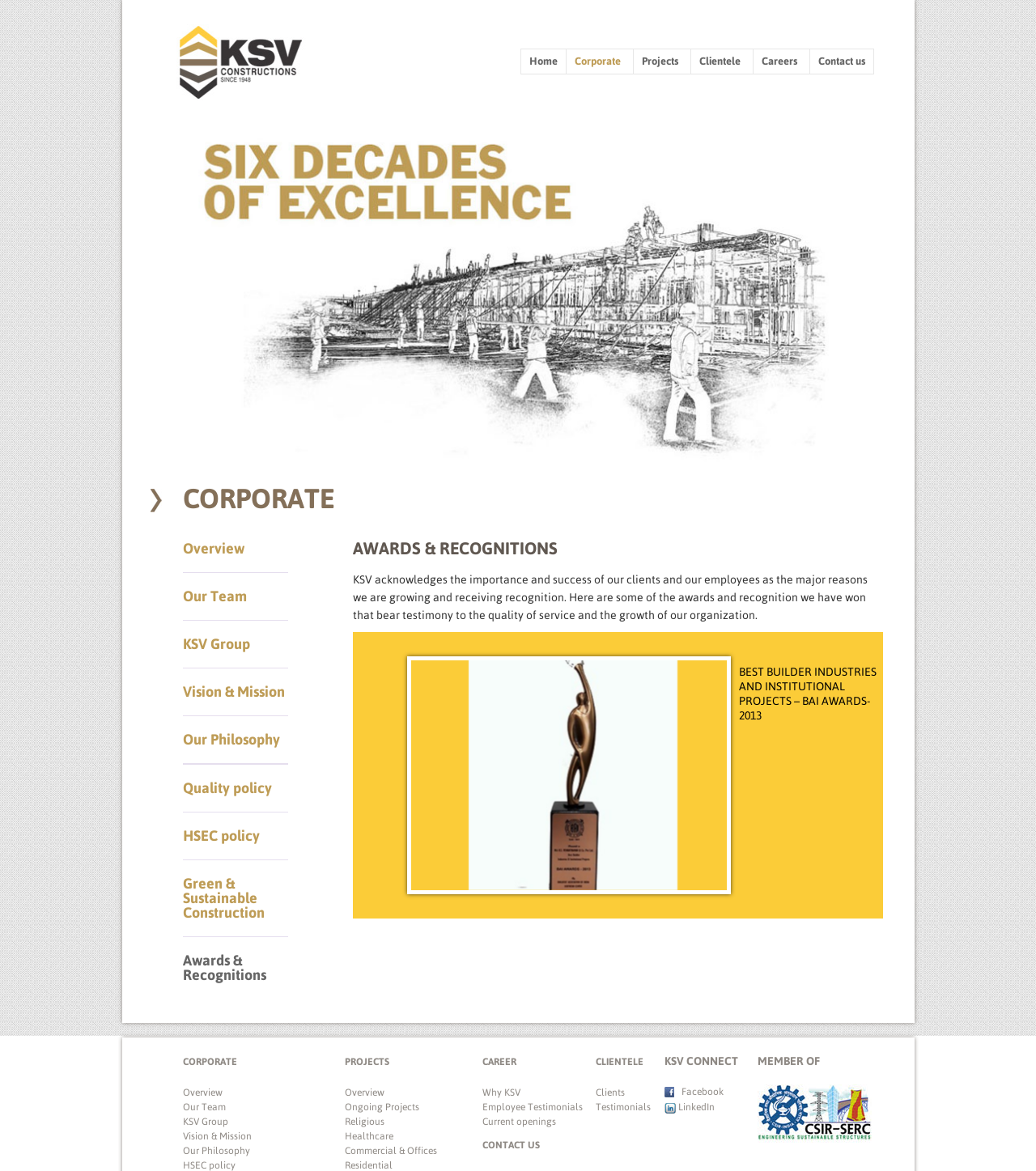Locate the bounding box coordinates of the clickable region necessary to complete the following instruction: "Learn about KSV Group". Provide the coordinates in the format of four float numbers between 0 and 1, i.e., [left, top, right, bottom].

[0.176, 0.53, 0.278, 0.57]